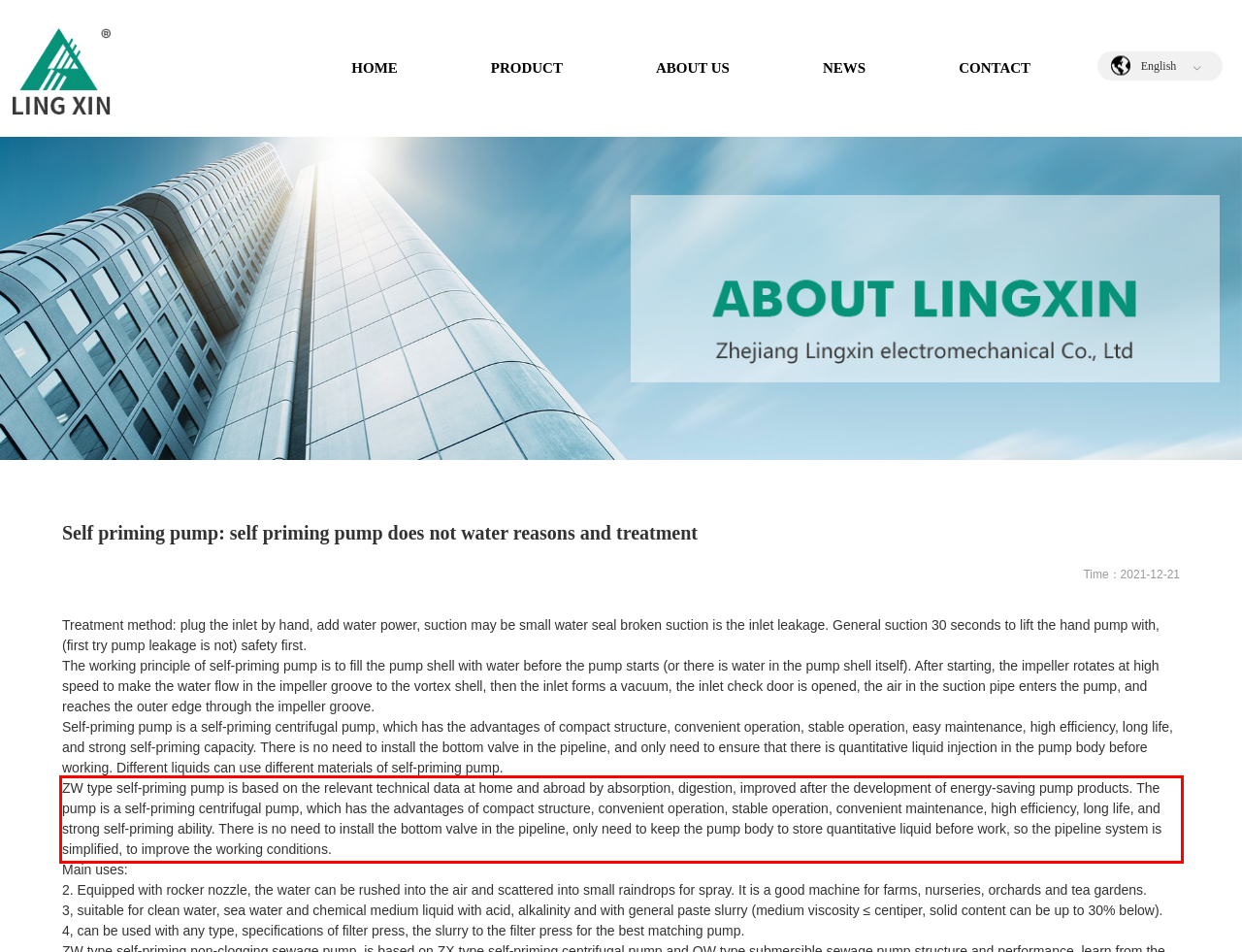Please extract the text content within the red bounding box on the webpage screenshot using OCR.

ZW type self-priming pump is based on the relevant technical data at home and abroad by absorption, digestion, improved after the development of energy-saving pump products. The pump is a self-priming centrifugal pump, which has the advantages of compact structure, convenient operation, stable operation, convenient maintenance, high efficiency, long life, and strong self-priming ability. There is no need to install the bottom valve in the pipeline, only need to keep the pump body to store quantitative liquid before work, so the pipeline system is simplified, to improve the working conditions.